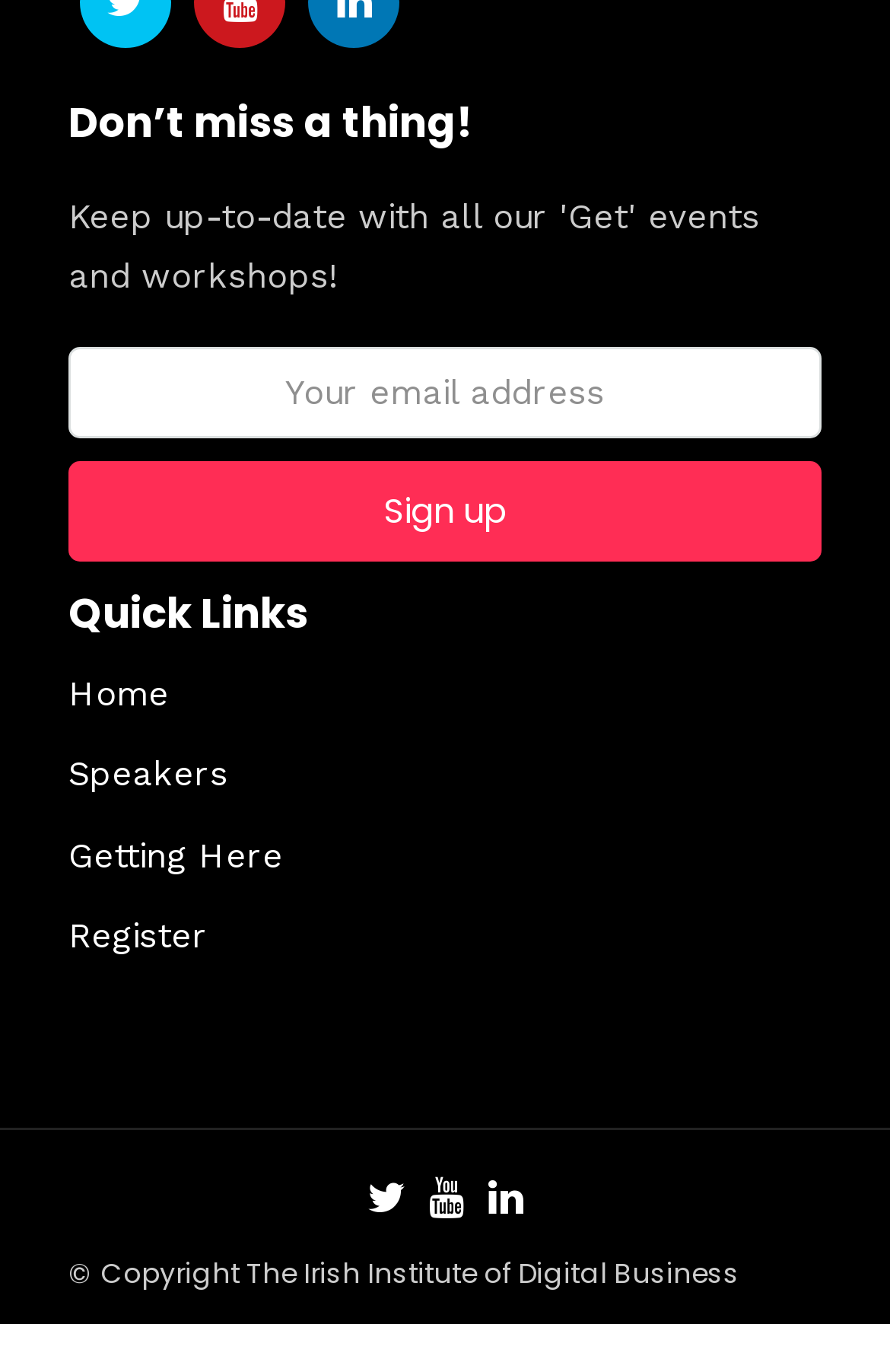What is the copyright information?
With the help of the image, please provide a detailed response to the question.

The StaticText element at the bottom of the page displays the copyright information, which is '© Copyright The Irish Institute of Digital Business'.